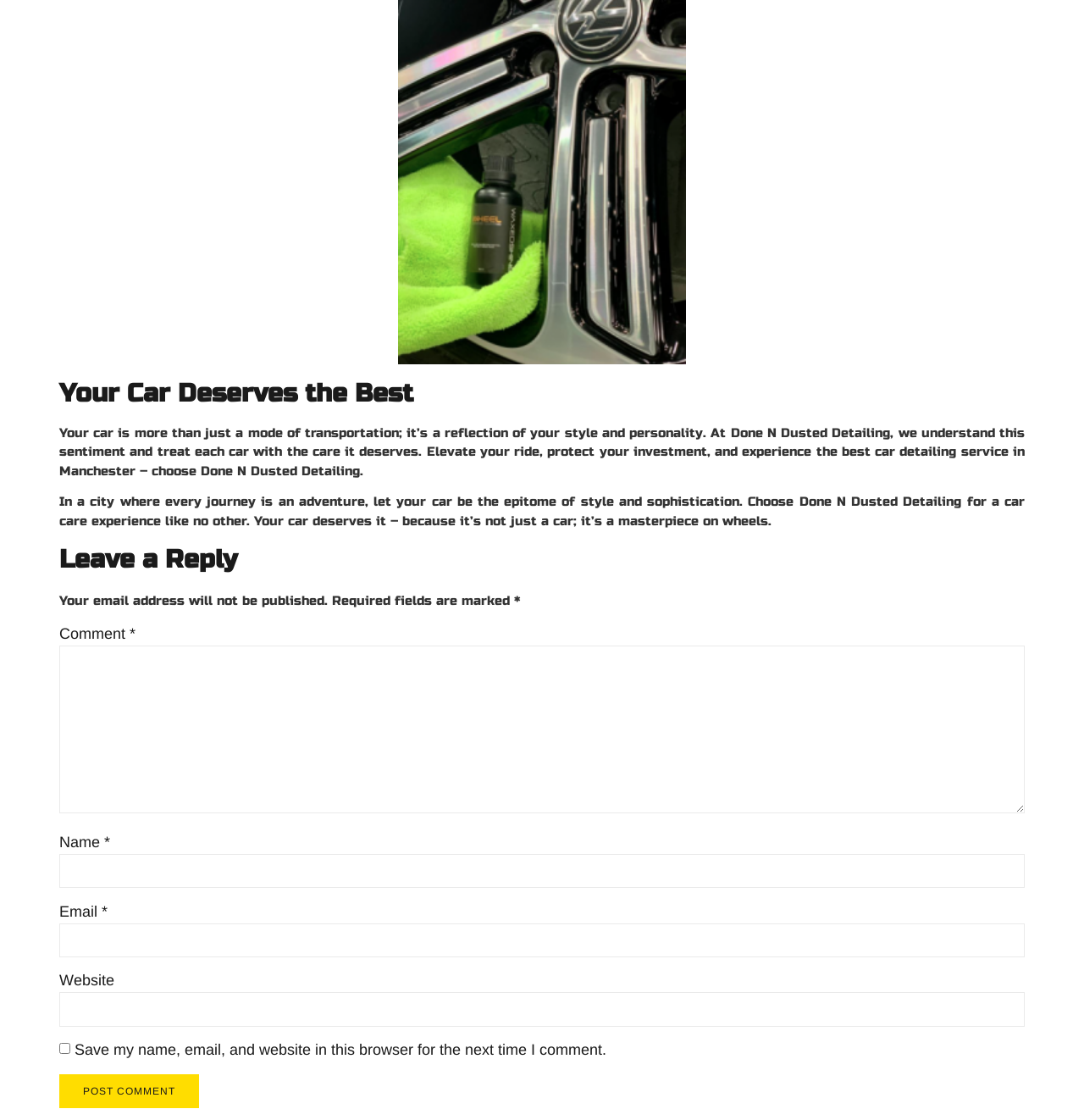What is the label of the button in the comment section?
Please provide a single word or phrase as your answer based on the screenshot.

Post Comment